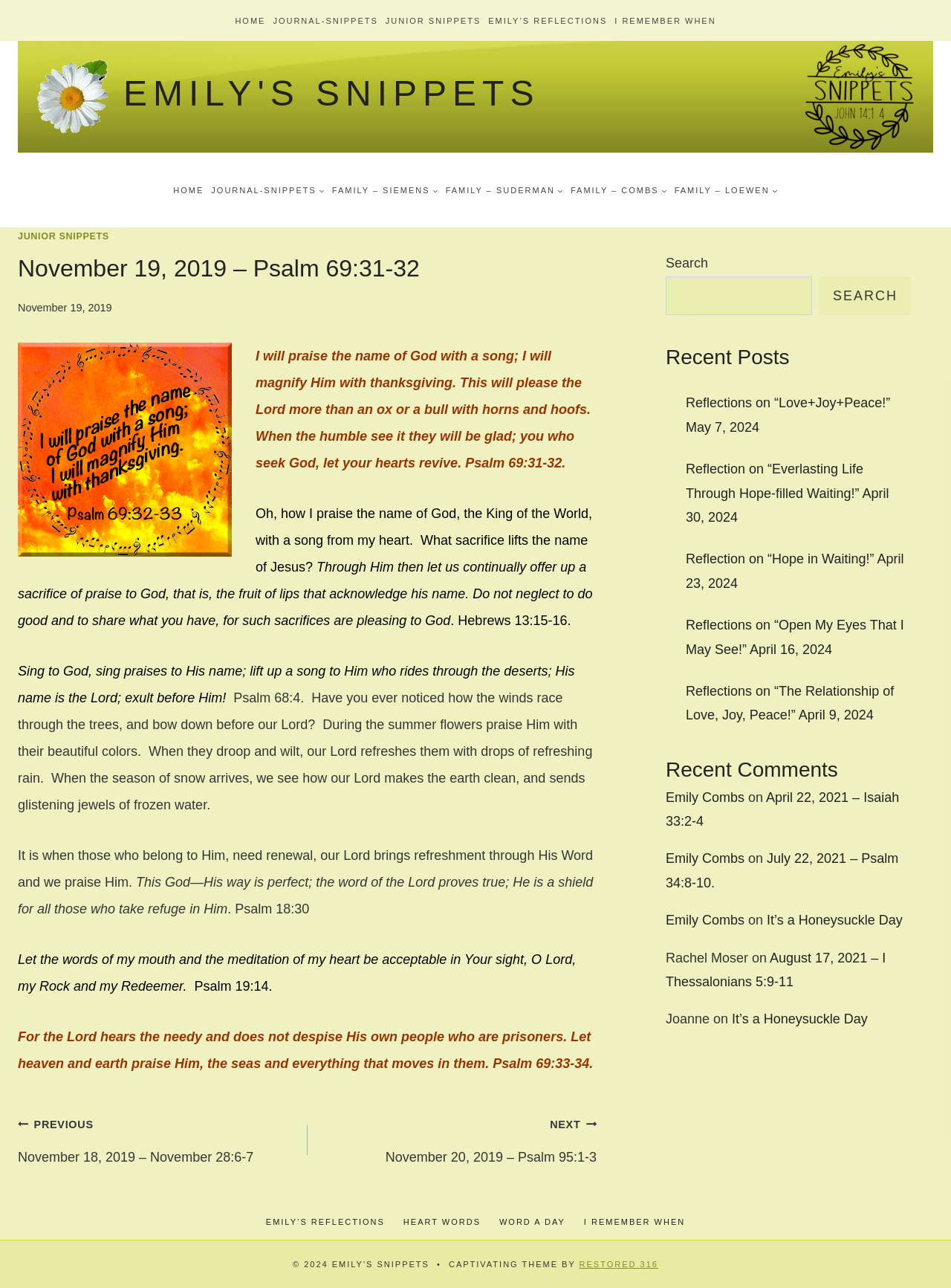Give a concise answer using only one word or phrase for this question:
How many recent posts are listed?

5